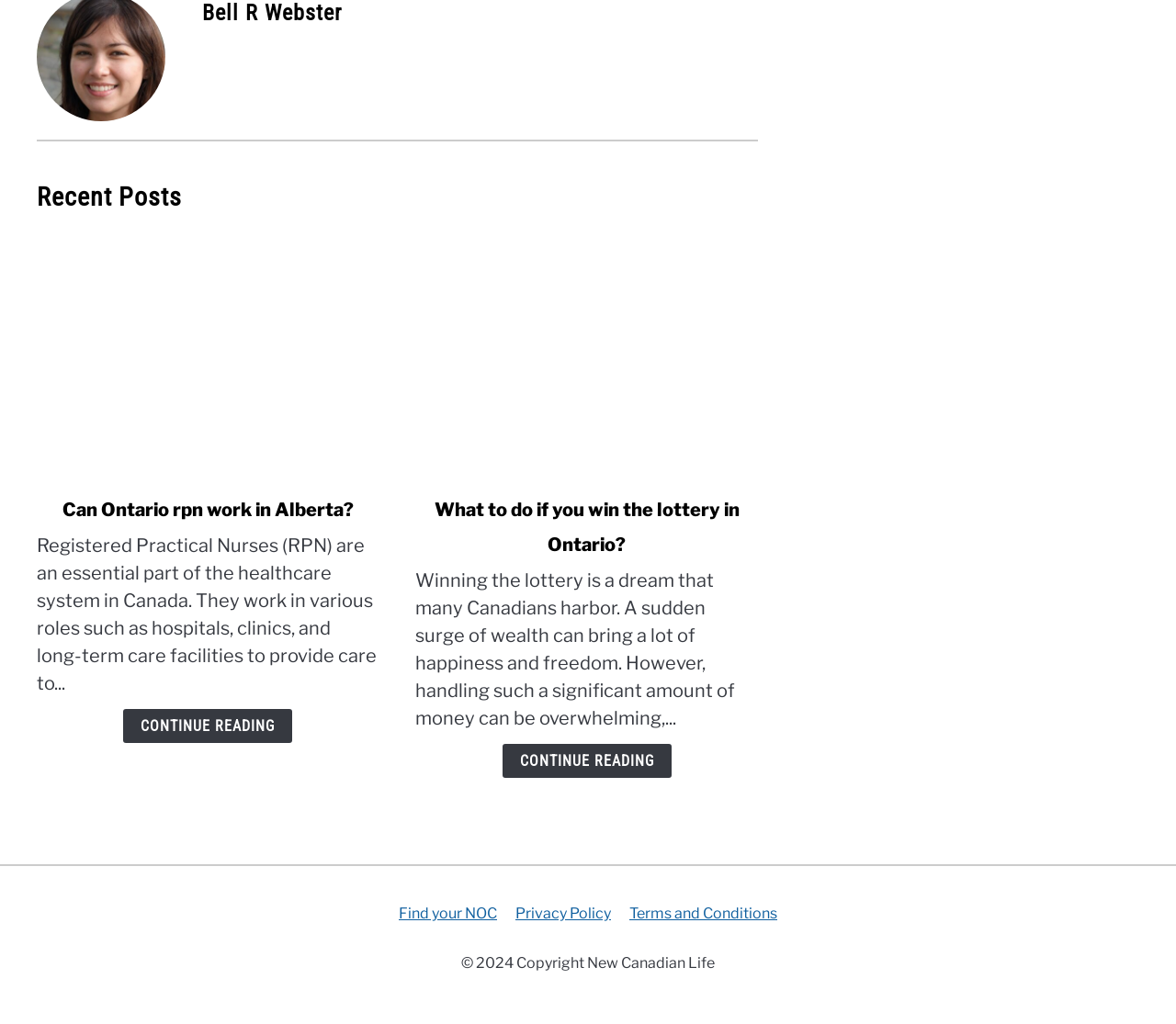Identify the bounding box coordinates of the clickable region required to complete the instruction: "Read about Can Ontario rpn work in Alberta?". The coordinates should be given as four float numbers within the range of 0 and 1, i.e., [left, top, right, bottom].

[0.031, 0.229, 0.322, 0.462]